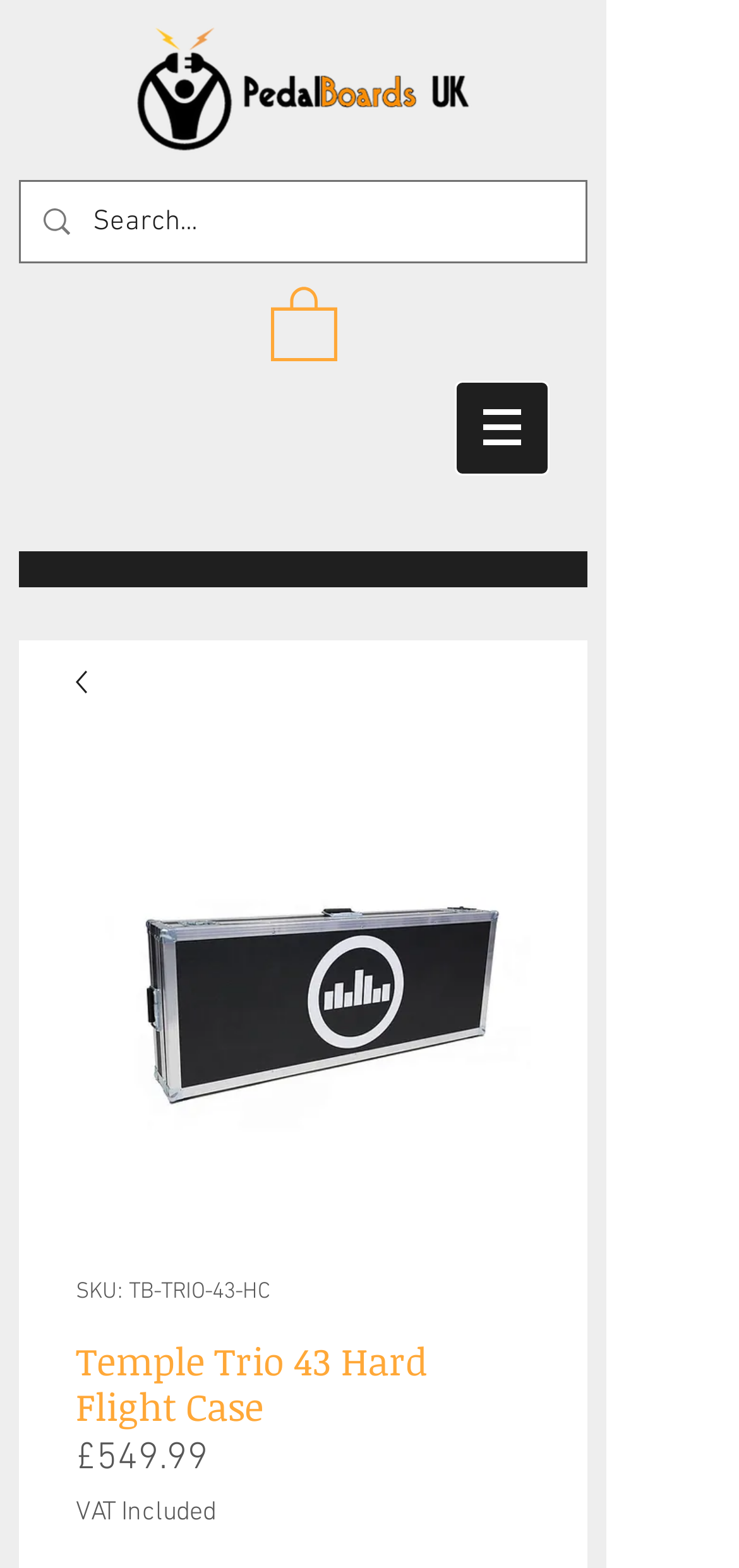What is the category of the product?
Provide a thorough and detailed answer to the question.

Although the category is not explicitly mentioned on the webpage, based on the product name 'Temple Trio 43 Hard Flight Case' and the website's name 'PedalBoards UK', it can be inferred that the product belongs to the category of PedalBoards.